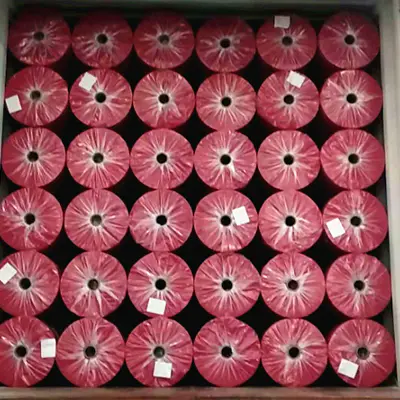Give a comprehensive caption that covers the entire image content.

The image showcases a neatly organized display of spools of sunshine embossed UV-resistant fabric material, customized specifically for retail purposes. The spools are vibrant red, arranged in a grid-like pattern, each prominently featuring a circular top that highlights the texture of the fabric within. With their sleek packaging, these spools are protected while being visually accessible. This fabric is designed to maintain its integrity under UV exposure, making it an excellent choice for applications requiring durability and aesthetic appeal. The presentation suggests a product ready for sale, underscoring its potential use in various industries, from fashion to home decor.